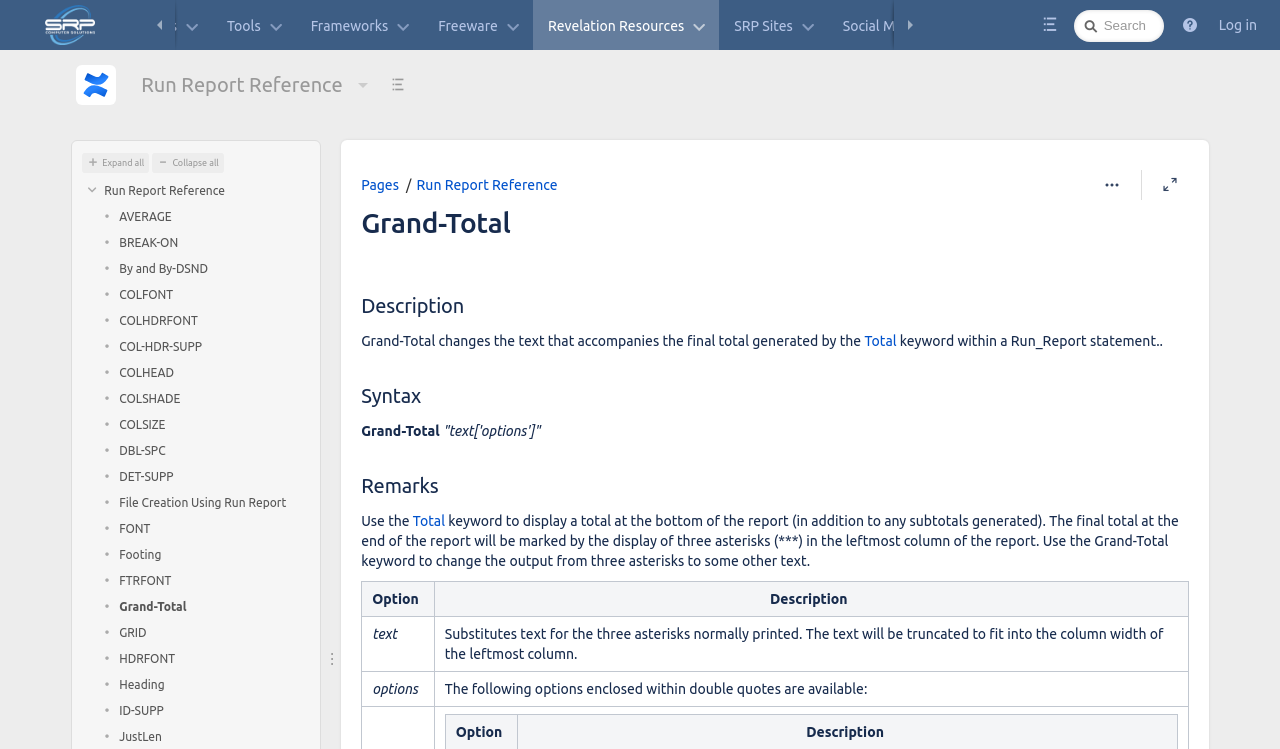Please locate the bounding box coordinates of the element that needs to be clicked to achieve the following instruction: "Click on the 'Help' button". The coordinates should be four float numbers between 0 and 1, i.e., [left, top, right, bottom].

[0.917, 0.011, 0.942, 0.056]